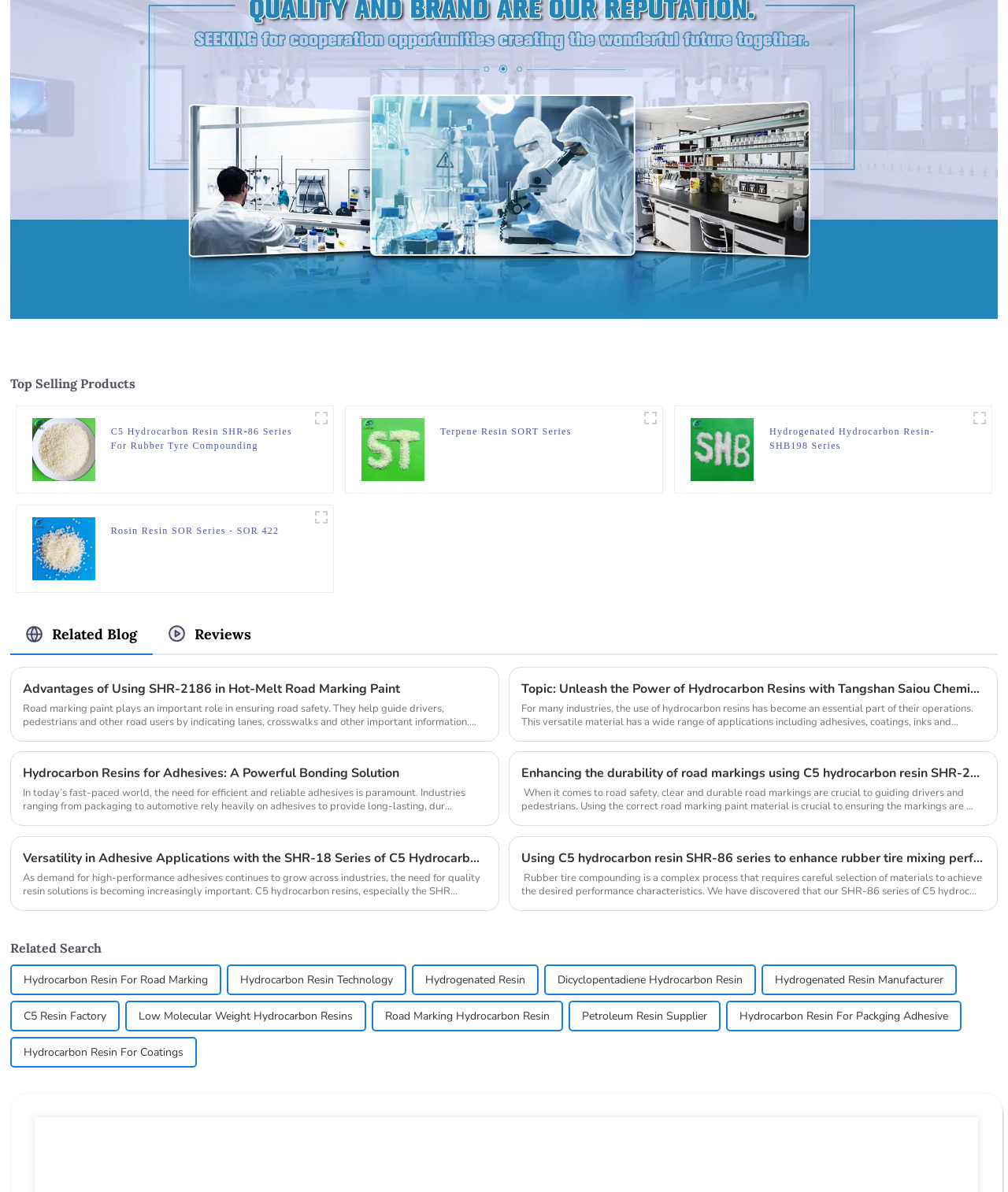What is the topic of the blog post 'Unleash the Power of Hydrocarbon Resins with Tangshan Saiou Chemicals Co., Ltd.'?
Based on the image, provide a one-word or brief-phrase response.

Hydrocarbon resins